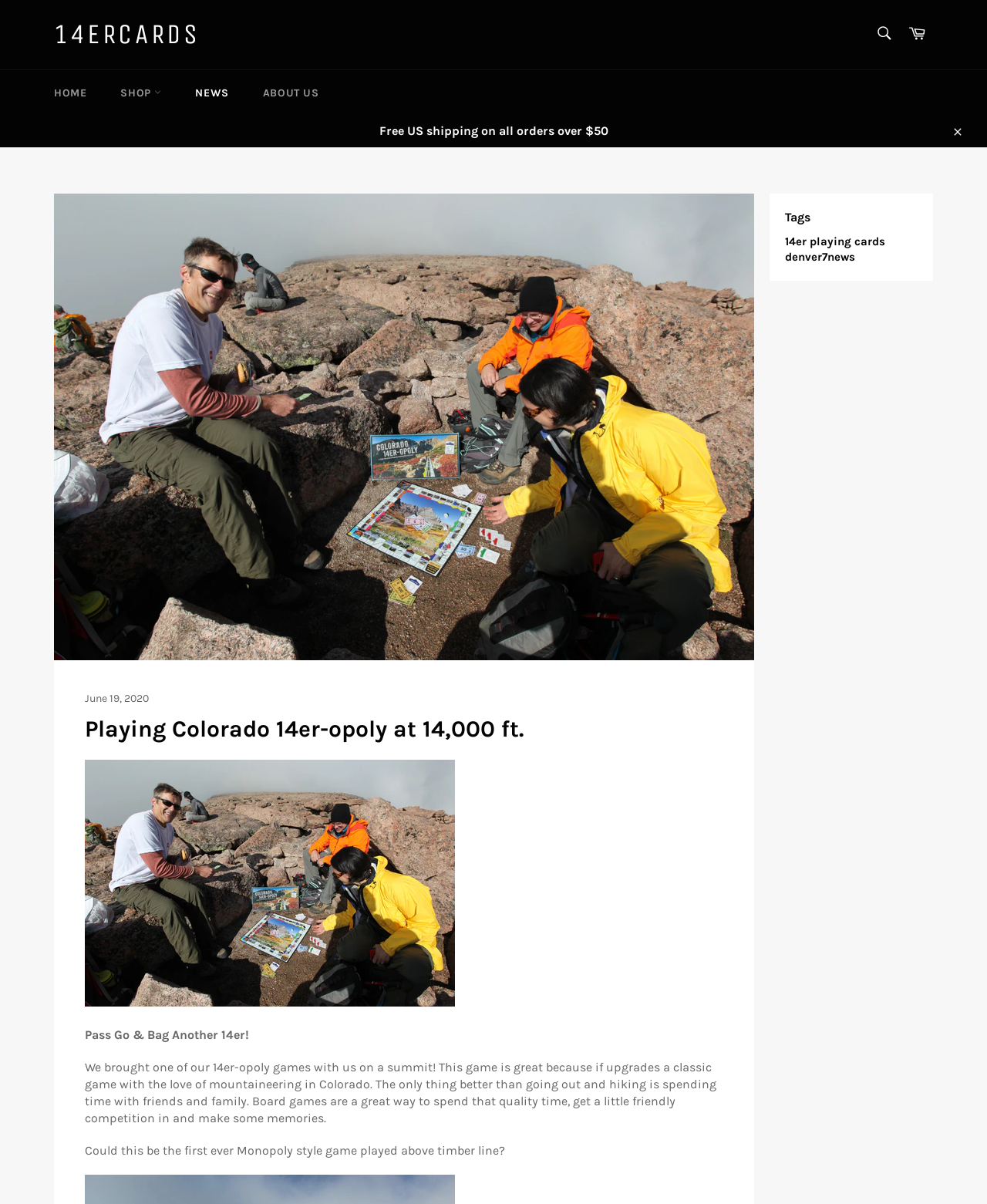What is the minimum order value for free US shipping?
Kindly give a detailed and elaborate answer to the question.

The webpage displays a message stating 'Free US shipping on all orders over $50', indicating that orders with a value of $50 or more are eligible for free shipping within the United States.